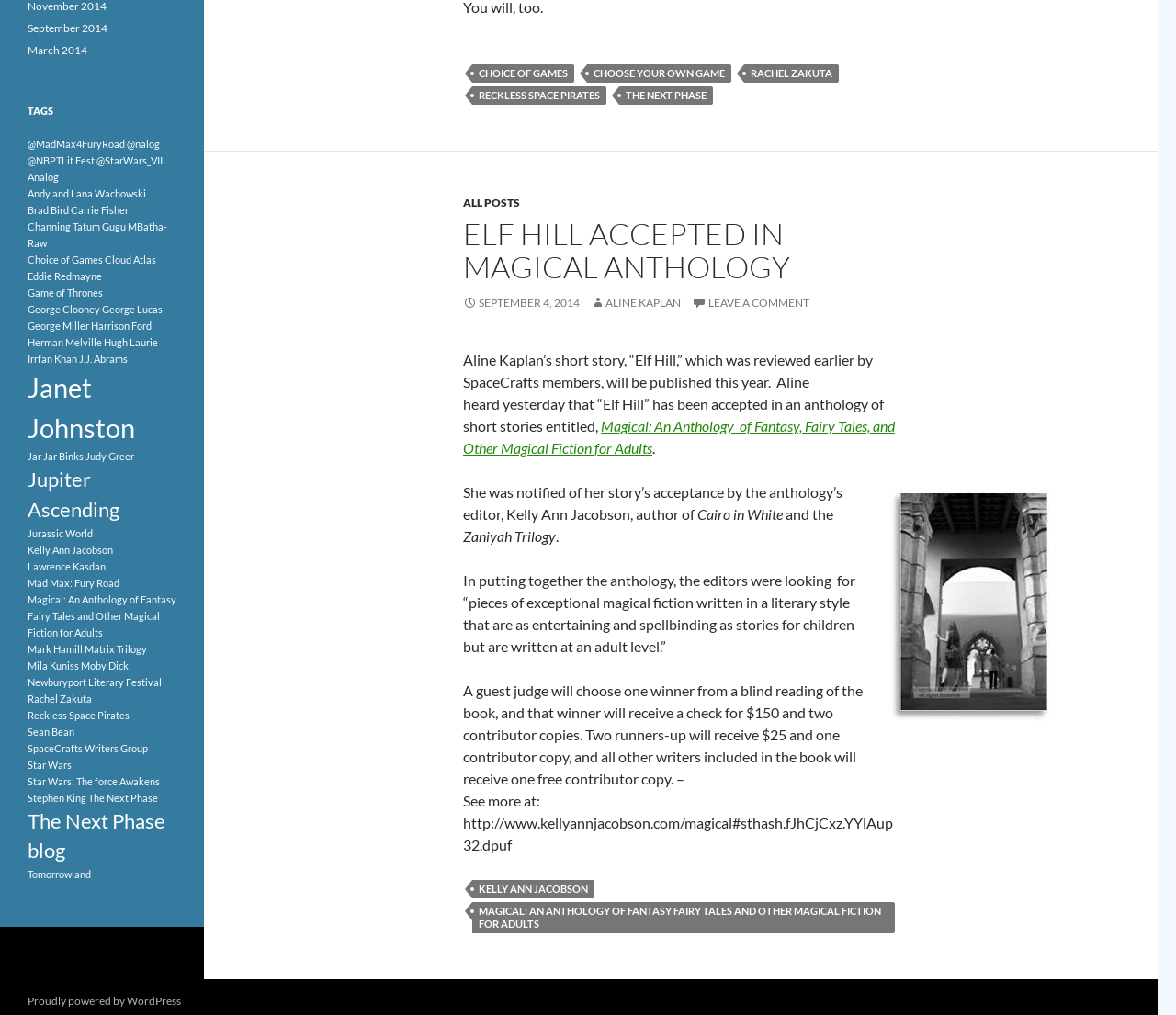What is the title of the article?
Ensure your answer is thorough and detailed.

I found the title of the article by looking at the heading element with the text 'ELF HILL ACCEPTED IN MAGICAL ANTHOLOGY' which is a child of the HeaderAsNonLandmark element.